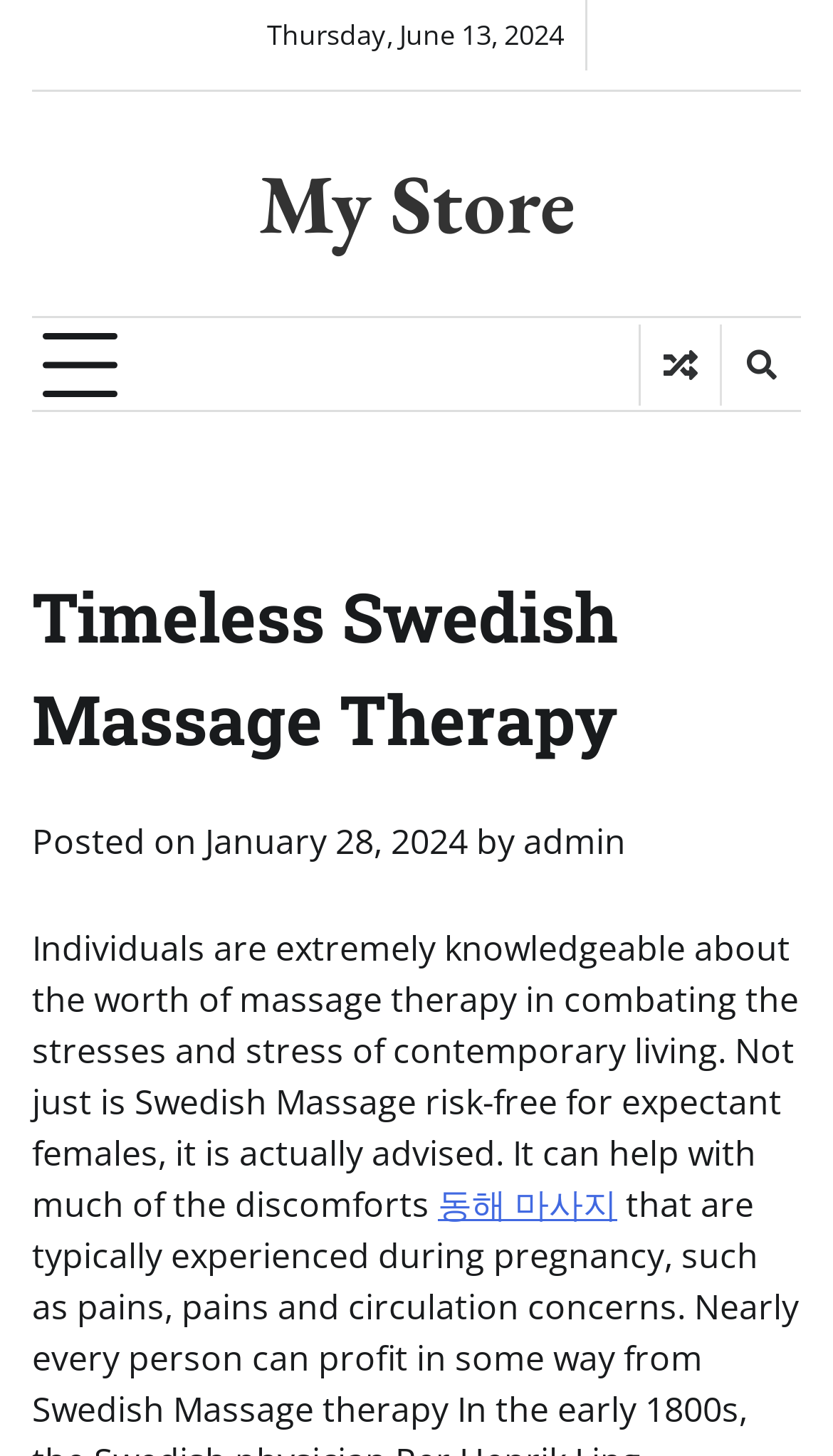Provide the bounding box coordinates of the HTML element this sentence describes: "title="View Random Post"". The bounding box coordinates consist of four float numbers between 0 and 1, i.e., [left, top, right, bottom].

[0.769, 0.222, 0.864, 0.278]